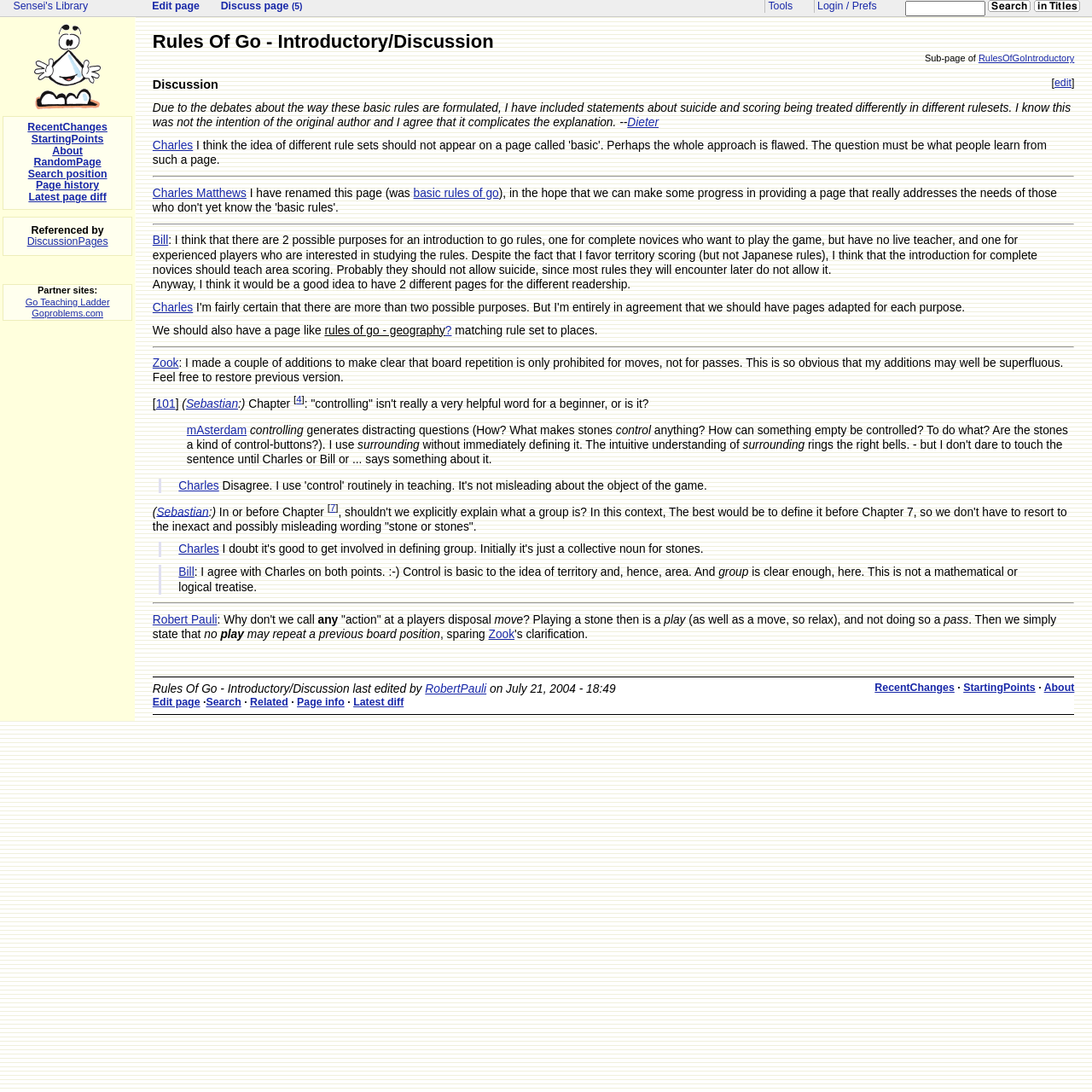Who mentioned the concept of 'controlling'?
Provide a short answer using one word or a brief phrase based on the image.

mAsterdam